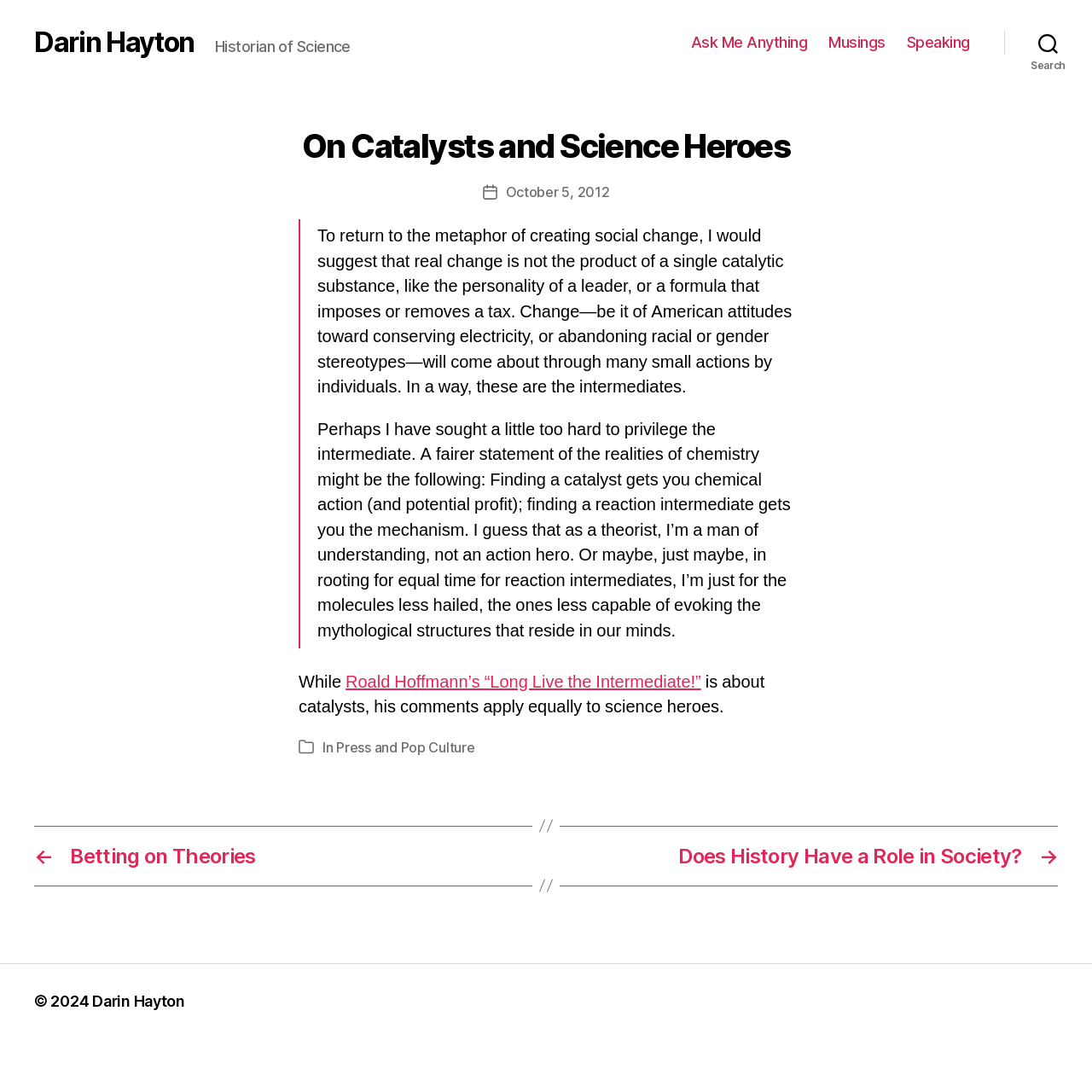Provide a brief response to the question below using a single word or phrase: 
What is the copyright year?

2024